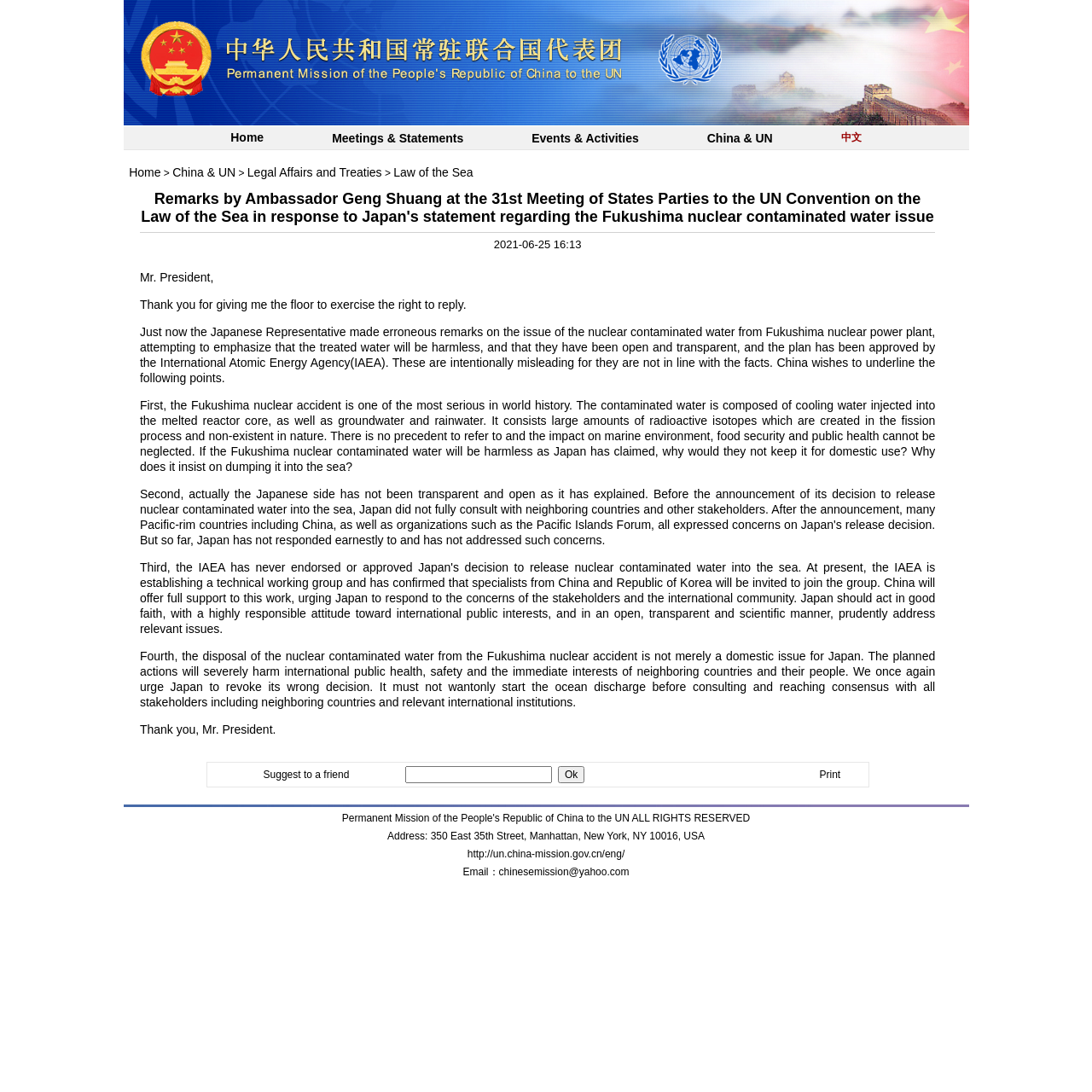Identify the bounding box coordinates of the region that needs to be clicked to carry out this instruction: "Click China & UN". Provide these coordinates as four float numbers ranging from 0 to 1, i.e., [left, top, right, bottom].

[0.647, 0.116, 0.708, 0.137]